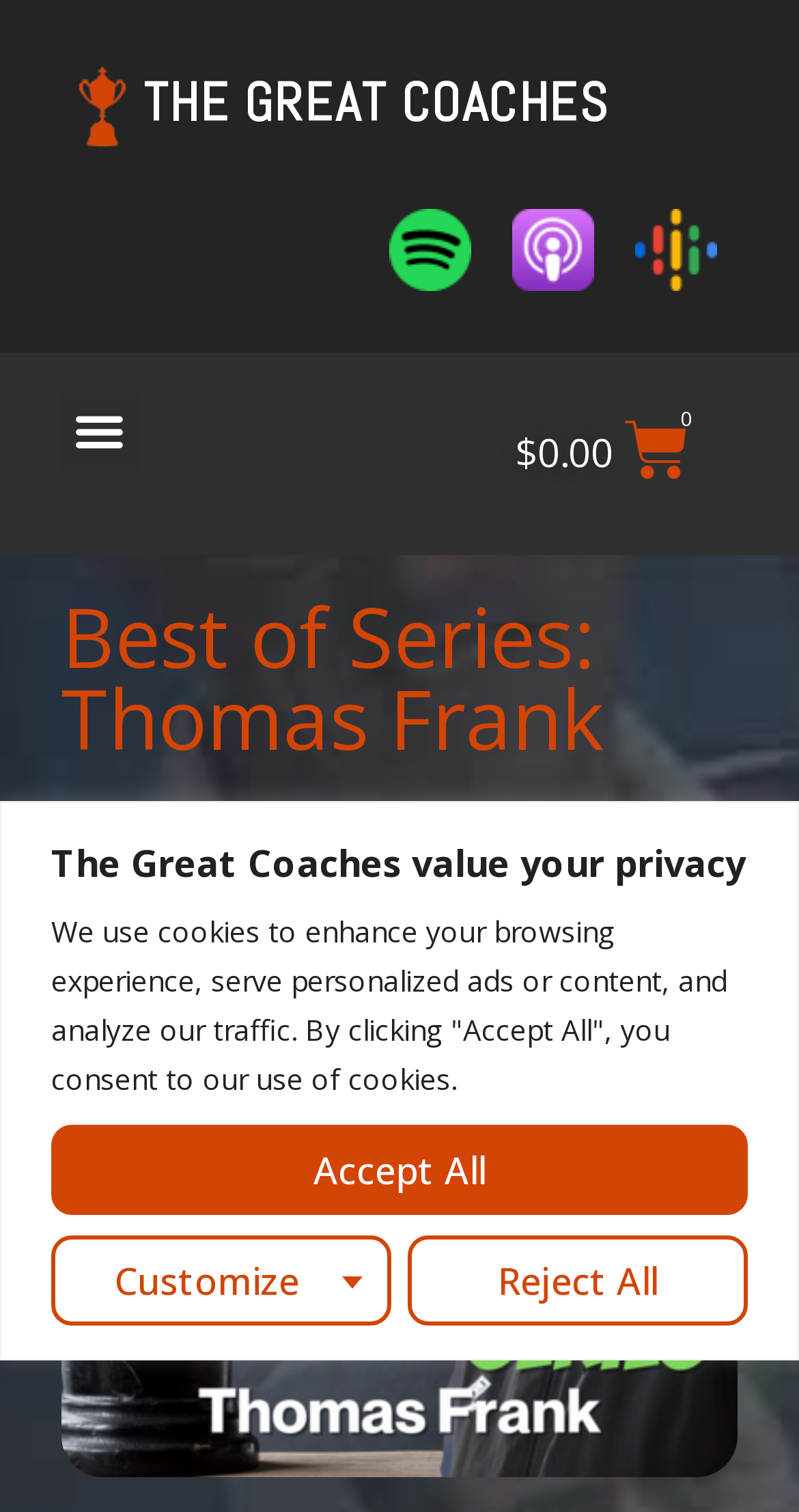Identify the bounding box of the UI component described as: "Customize".

[0.064, 0.816, 0.49, 0.876]